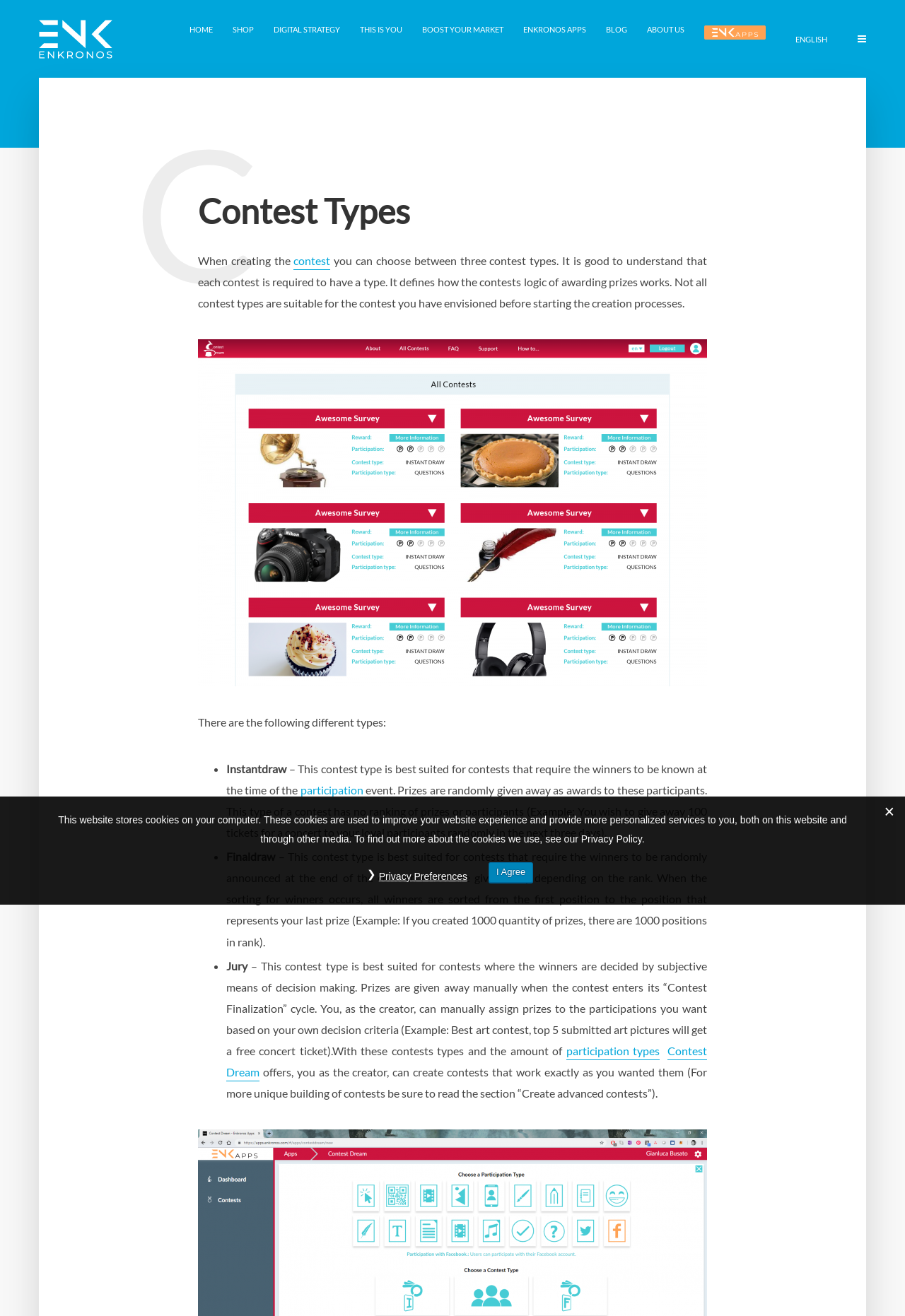Please mark the bounding box coordinates of the area that should be clicked to carry out the instruction: "Click on the 'HOME' link".

[0.198, 0.011, 0.246, 0.032]